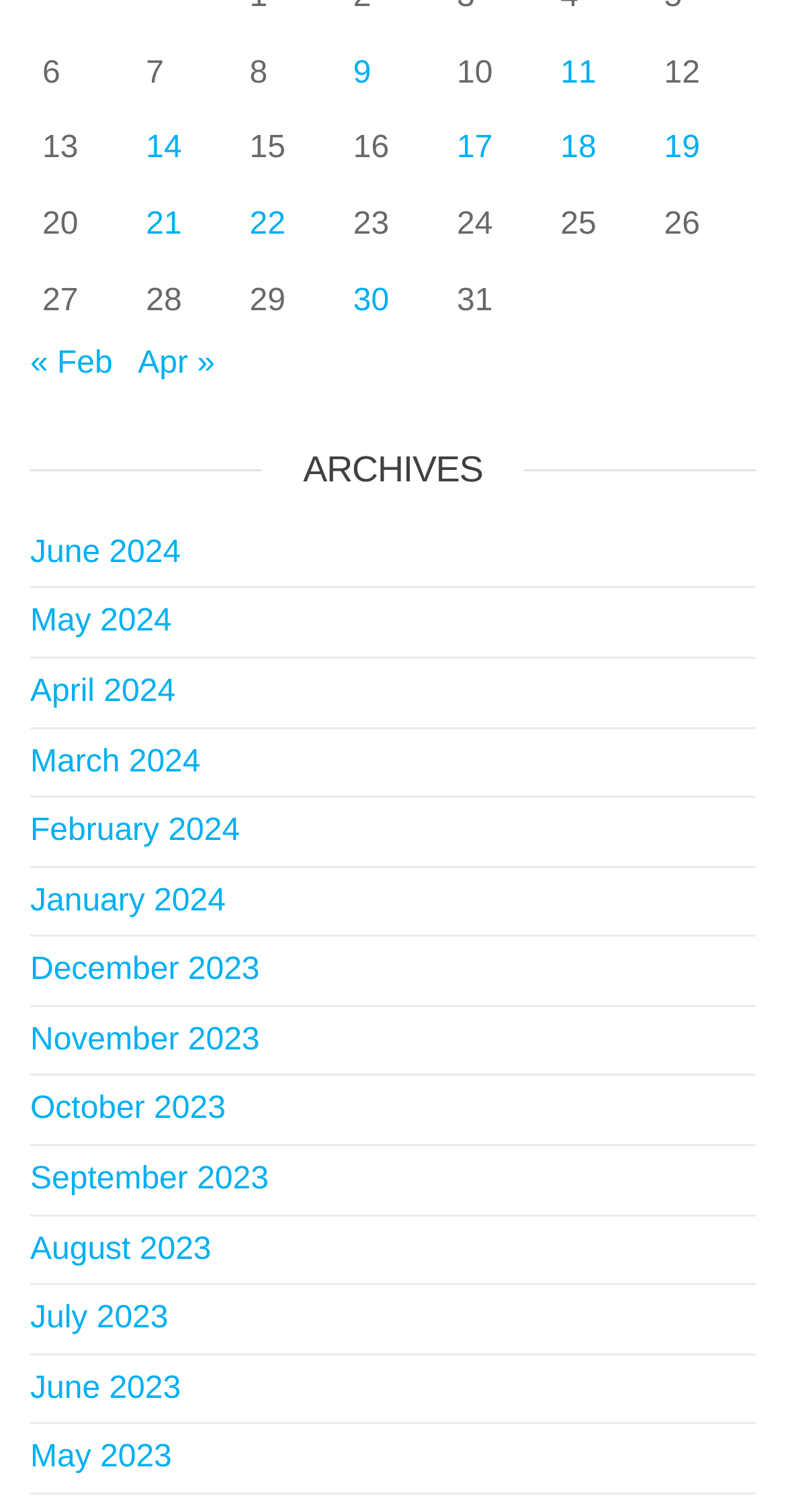Answer the question with a single word or phrase: 
How many links are there in the ARCHIVES section?

12